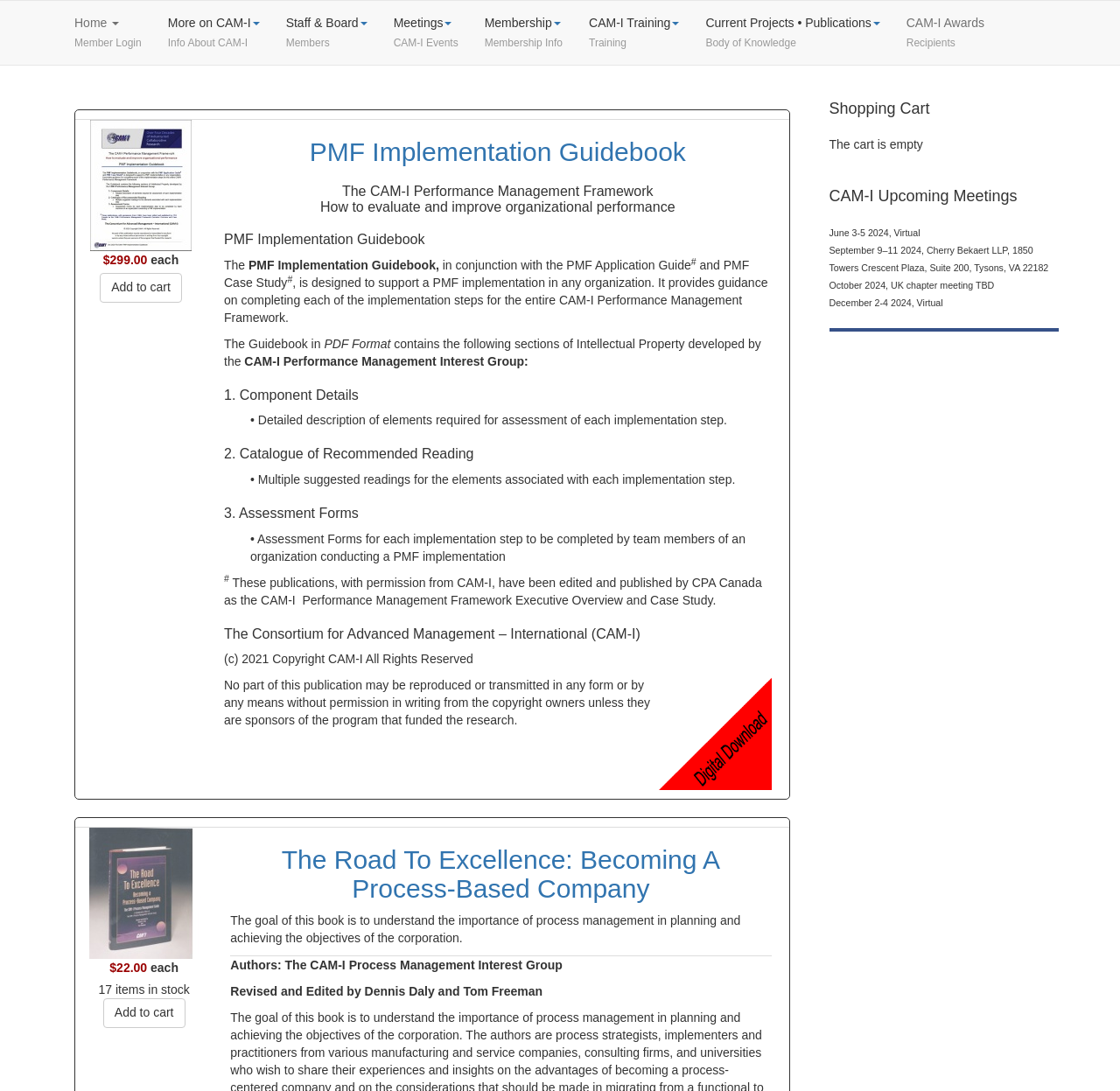What is the name of the organization?
Refer to the image and provide a one-word or short phrase answer.

CAM-I